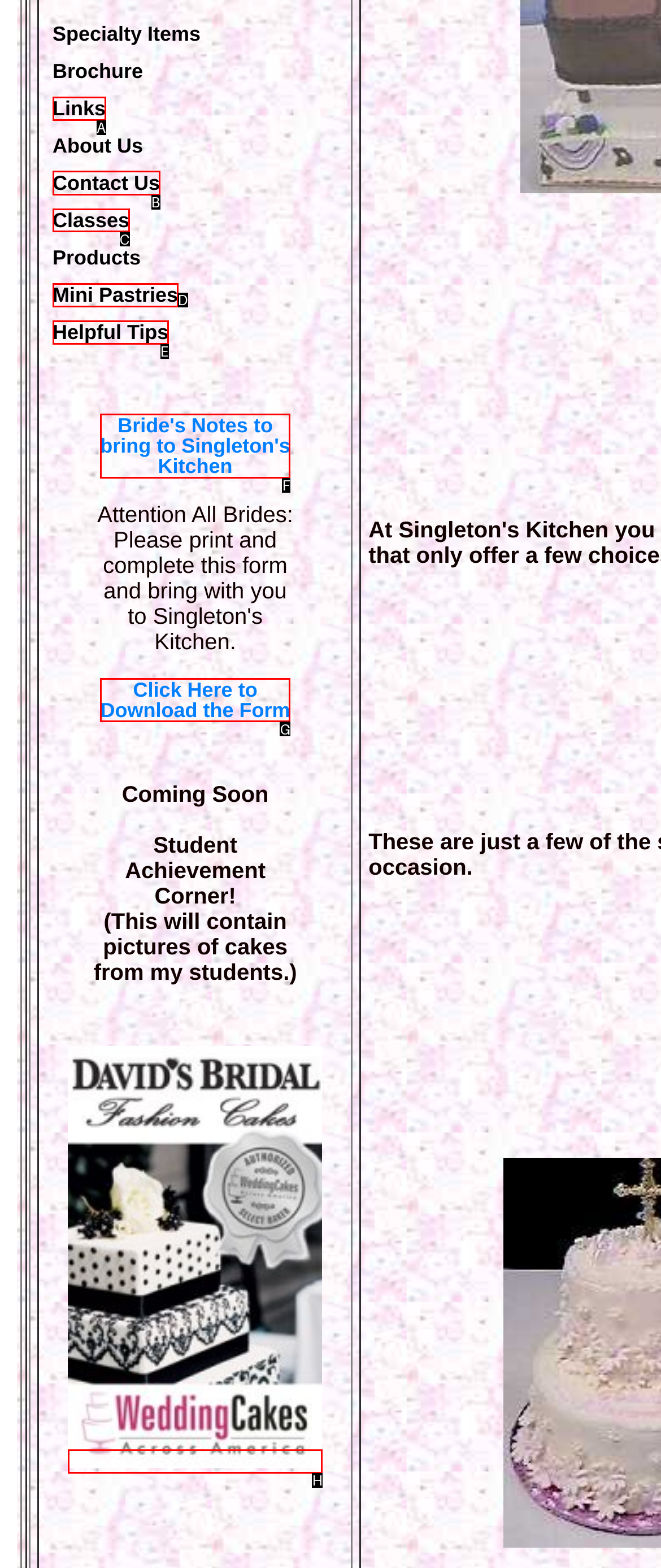Select the HTML element that fits the following description: Powered by WordPress
Provide the letter of the matching option.

None